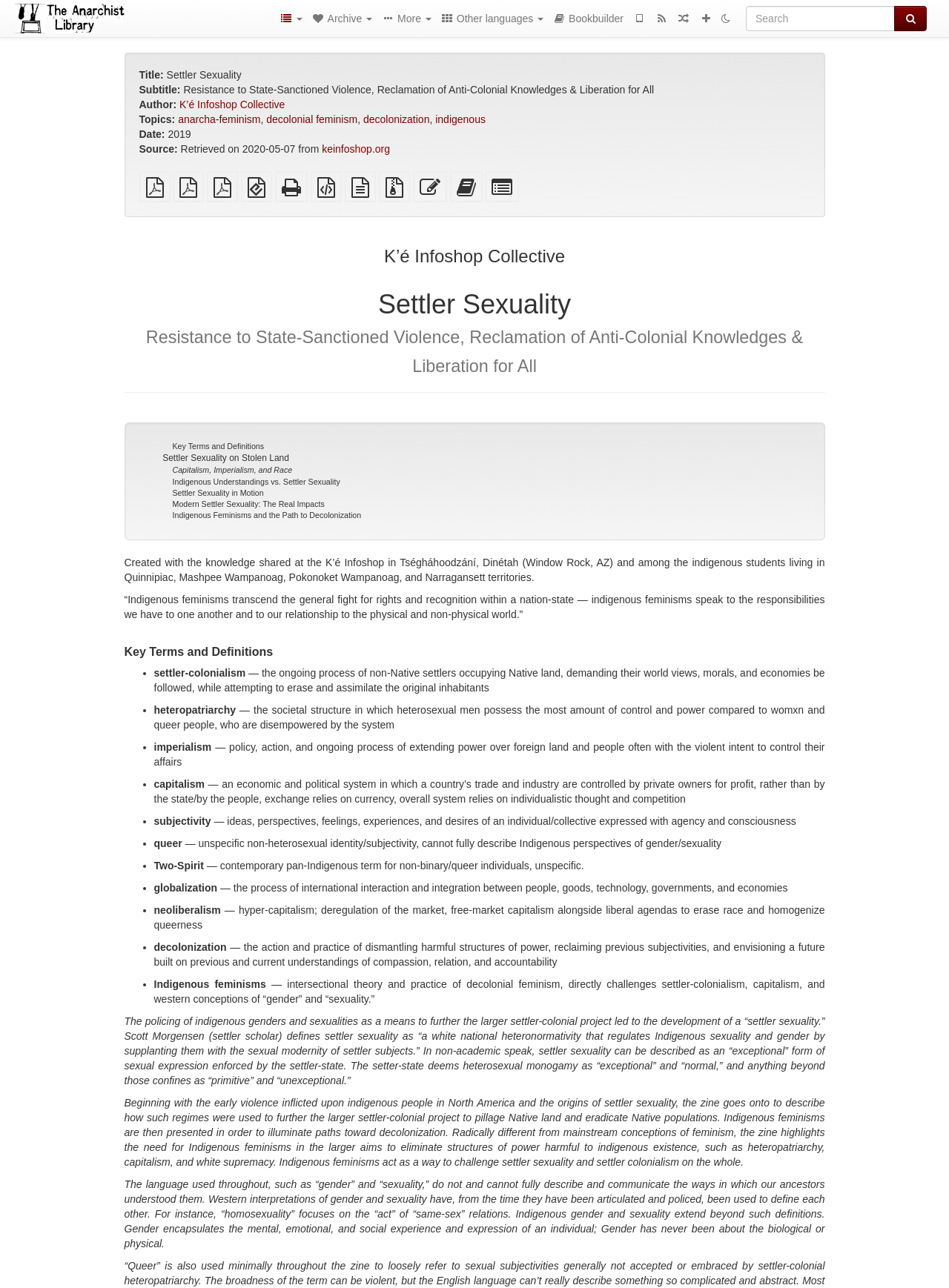Given the element description: "Settler Sexuality on Stolen Land", predict the bounding box coordinates of this UI element. The coordinates must be four float numbers between 0 and 1, given as [left, top, right, bottom].

[0.171, 0.352, 0.305, 0.36]